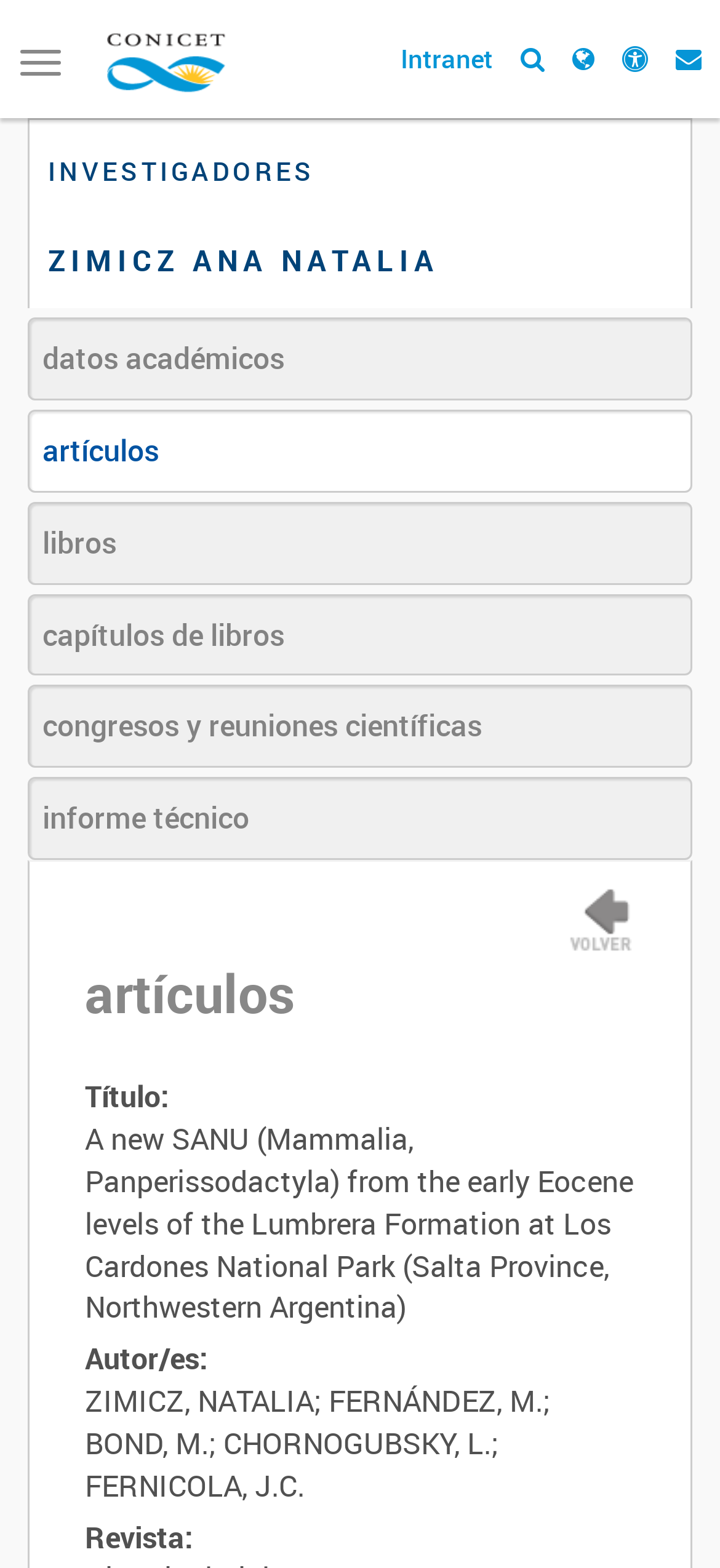From the details in the image, provide a thorough response to the question: What is the title of the article?

I found the title of the article by looking at the StaticText element with the text 'A new SANU (Mammalia, Panperissodactyla) from the early Eocene levels of the Lumbrera Formation at Los Cardones National Park (Salta Province, Northwestern Argentina)' which is located at [0.118, 0.713, 0.879, 0.847]. This text is likely to be the title of the article.